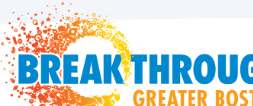What shape do the orange and yellow splashes form?
Based on the image, answer the question with a single word or brief phrase.

Circular